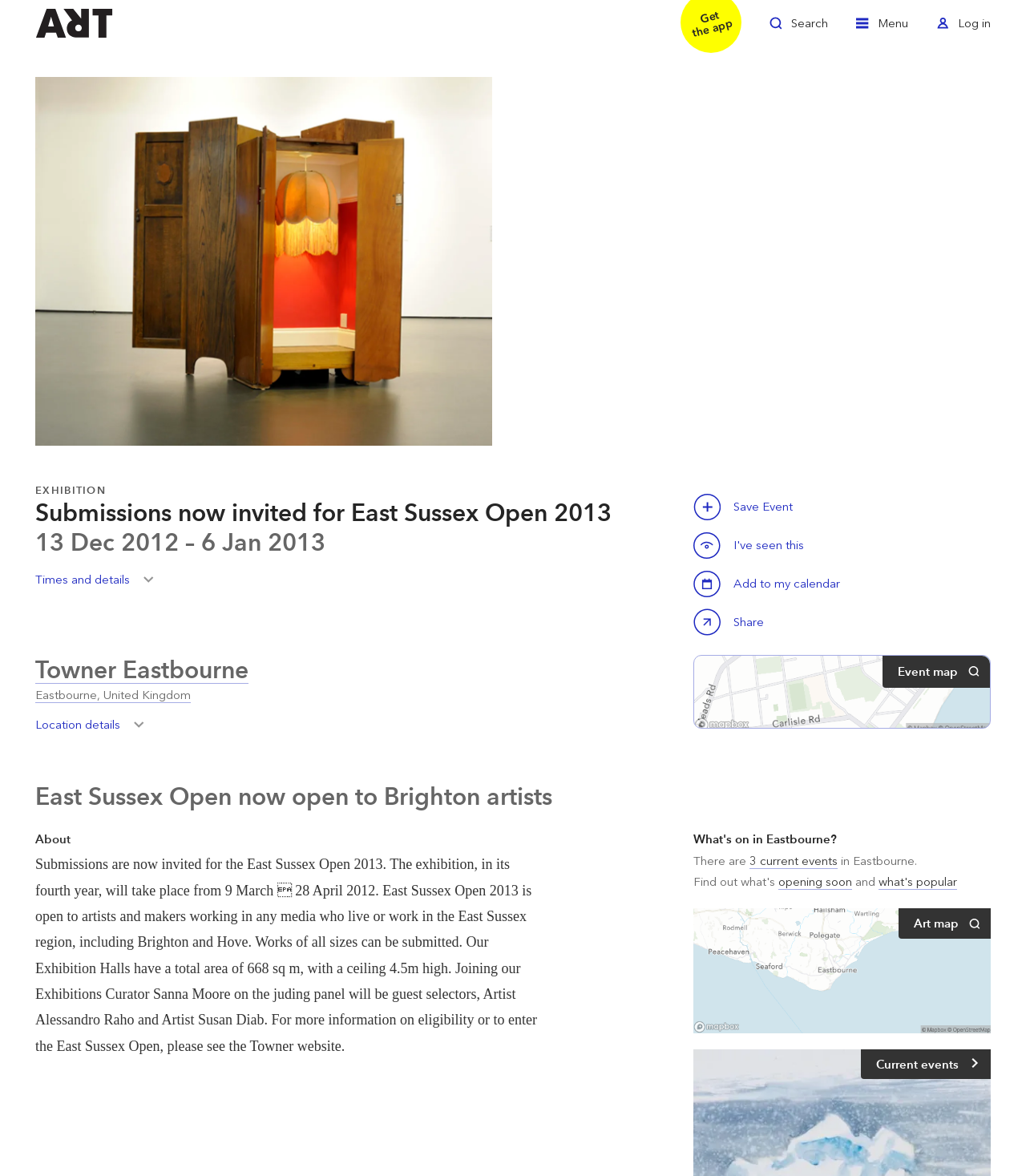What is the name of the exhibition?
Based on the visual content, answer with a single word or a brief phrase.

East Sussex Open 2013